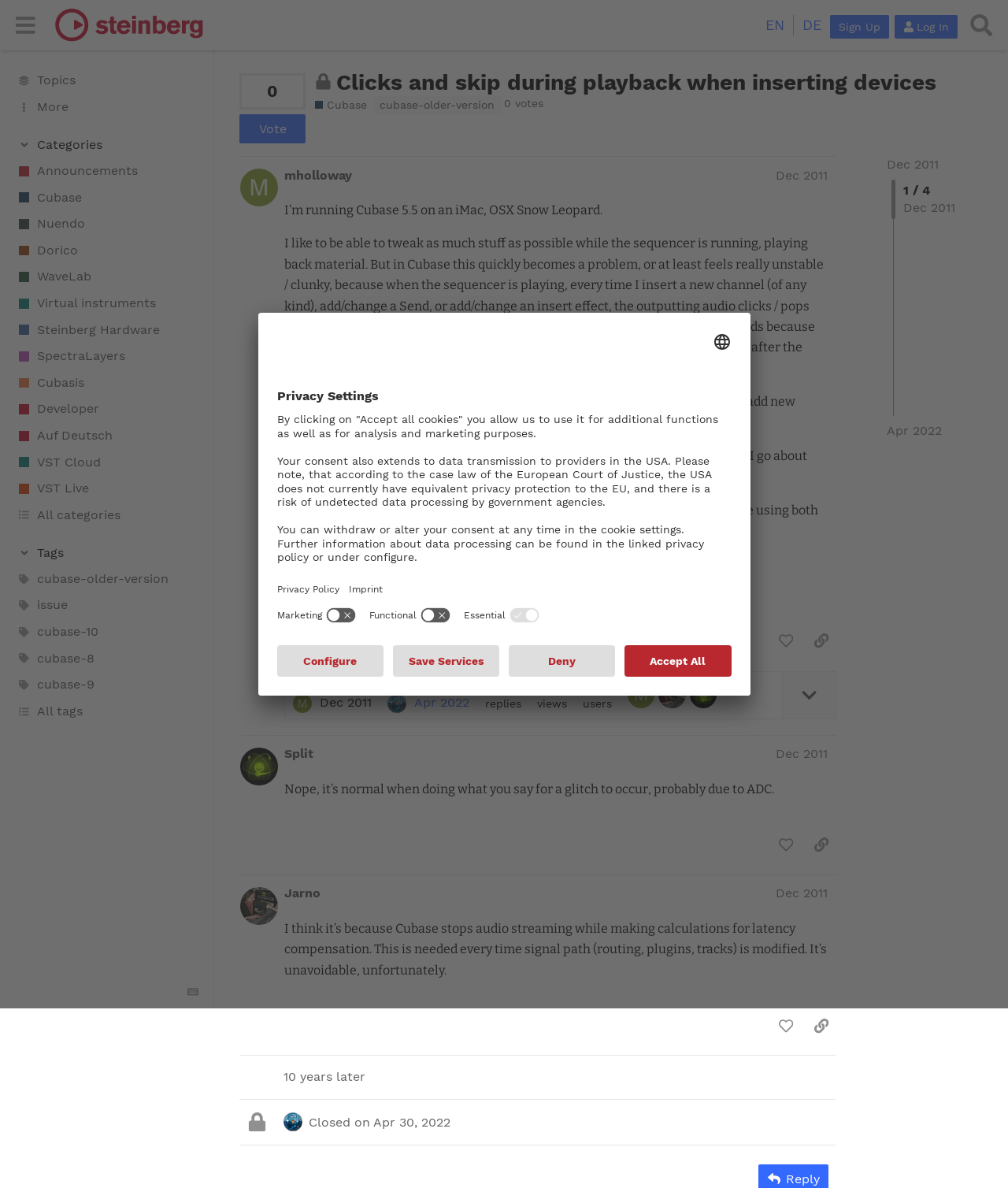Using the provided description: "aria-describedby="language-tooltip-id" aria-label="Select language"", find the bounding box coordinates of the corresponding UI element. The output should be four float numbers between 0 and 1, in the format [left, top, right, bottom].

[0.707, 0.28, 0.725, 0.296]